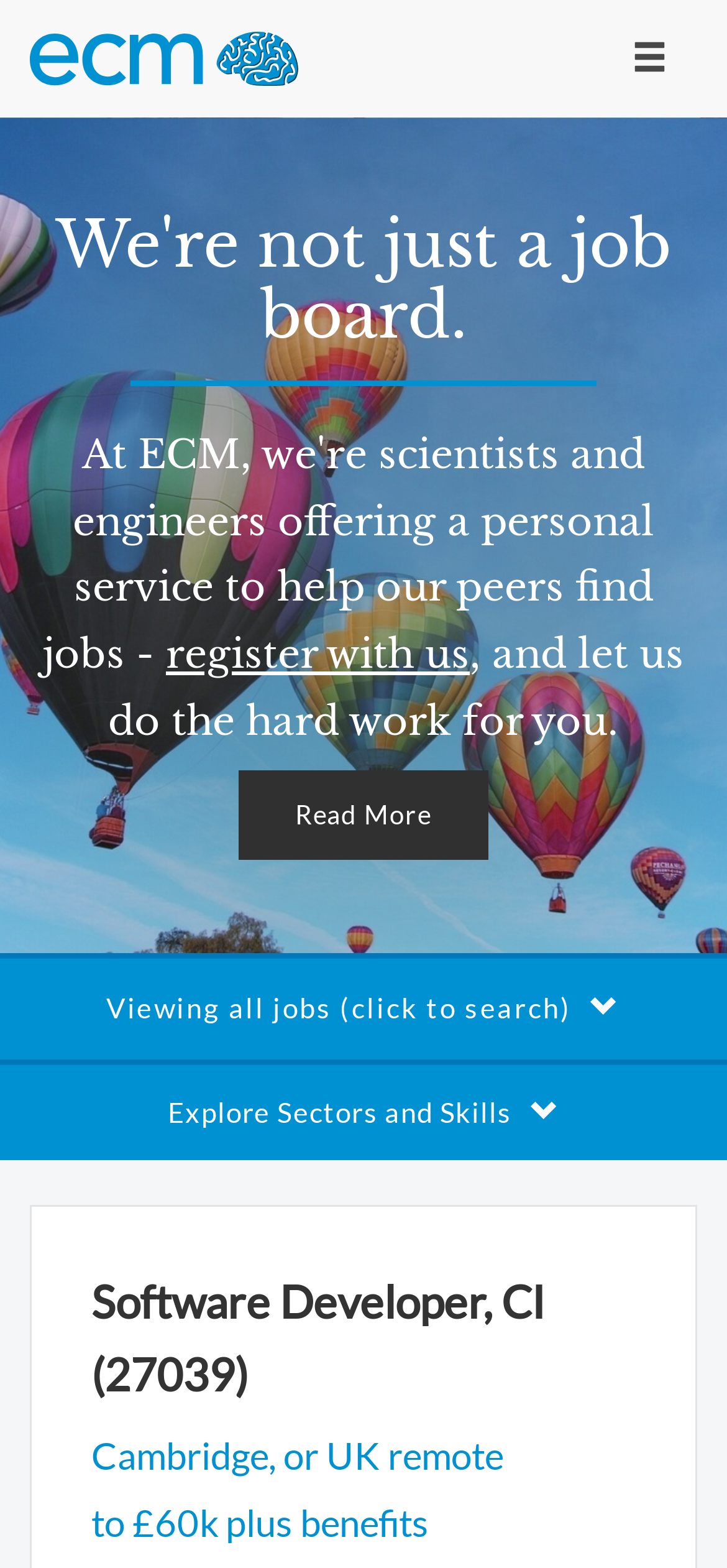What is the location of the current job posting?
Using the visual information, reply with a single word or short phrase.

Cambridge, or UK remote